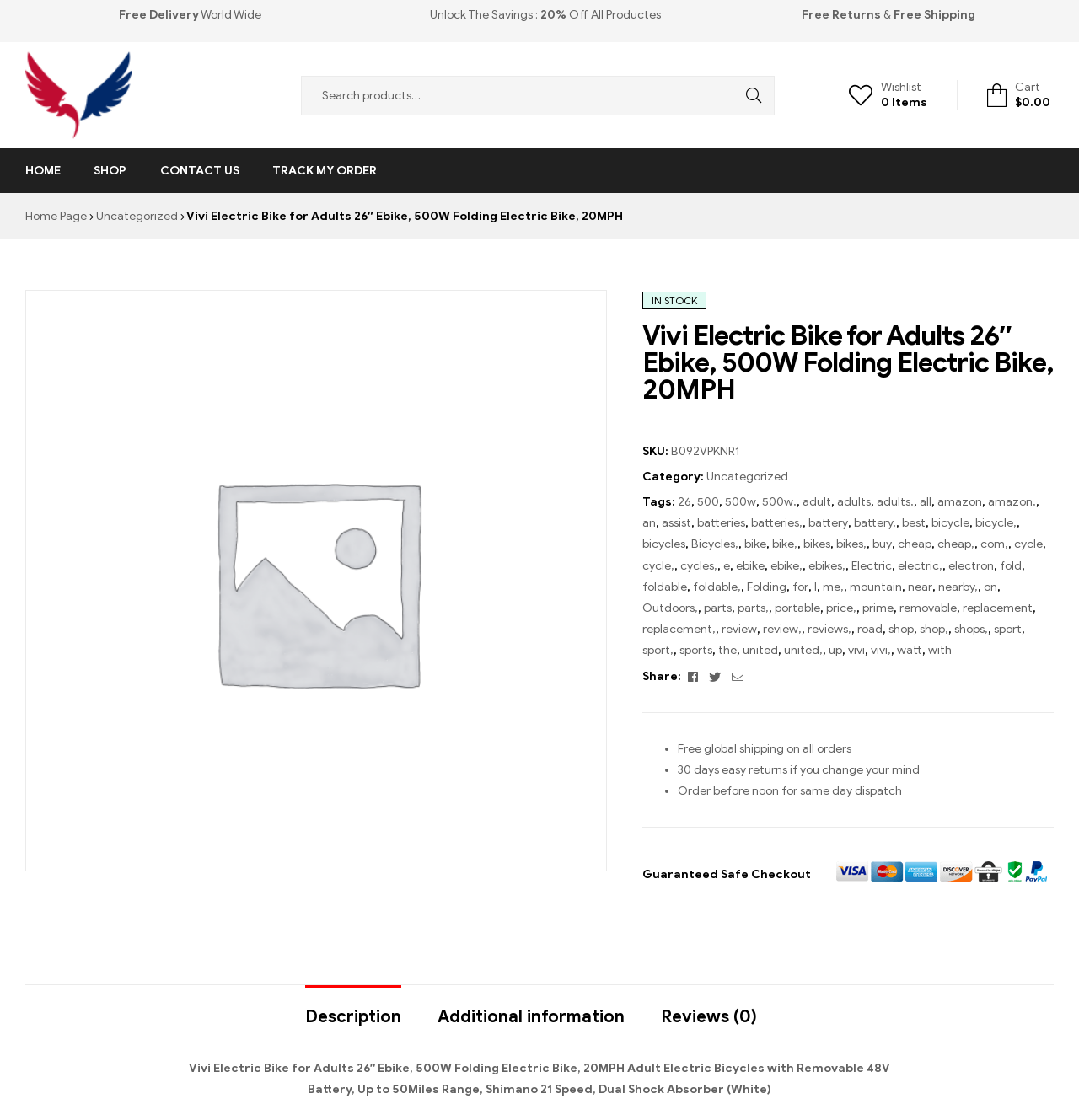Find and provide the bounding box coordinates for the UI element described with: "removable".

[0.834, 0.536, 0.887, 0.549]